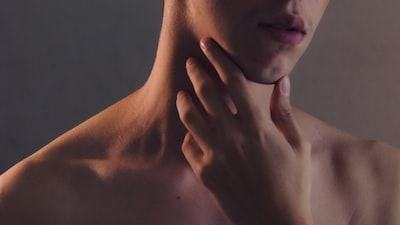What kind of atmosphere is created by the lighting?
Please provide a comprehensive answer based on the visual information in the image.

The soft lighting in the image creates a warm and contemplative atmosphere, which emphasizes the contours of the person's neck and the delicate gesture of their hand touching their throat.